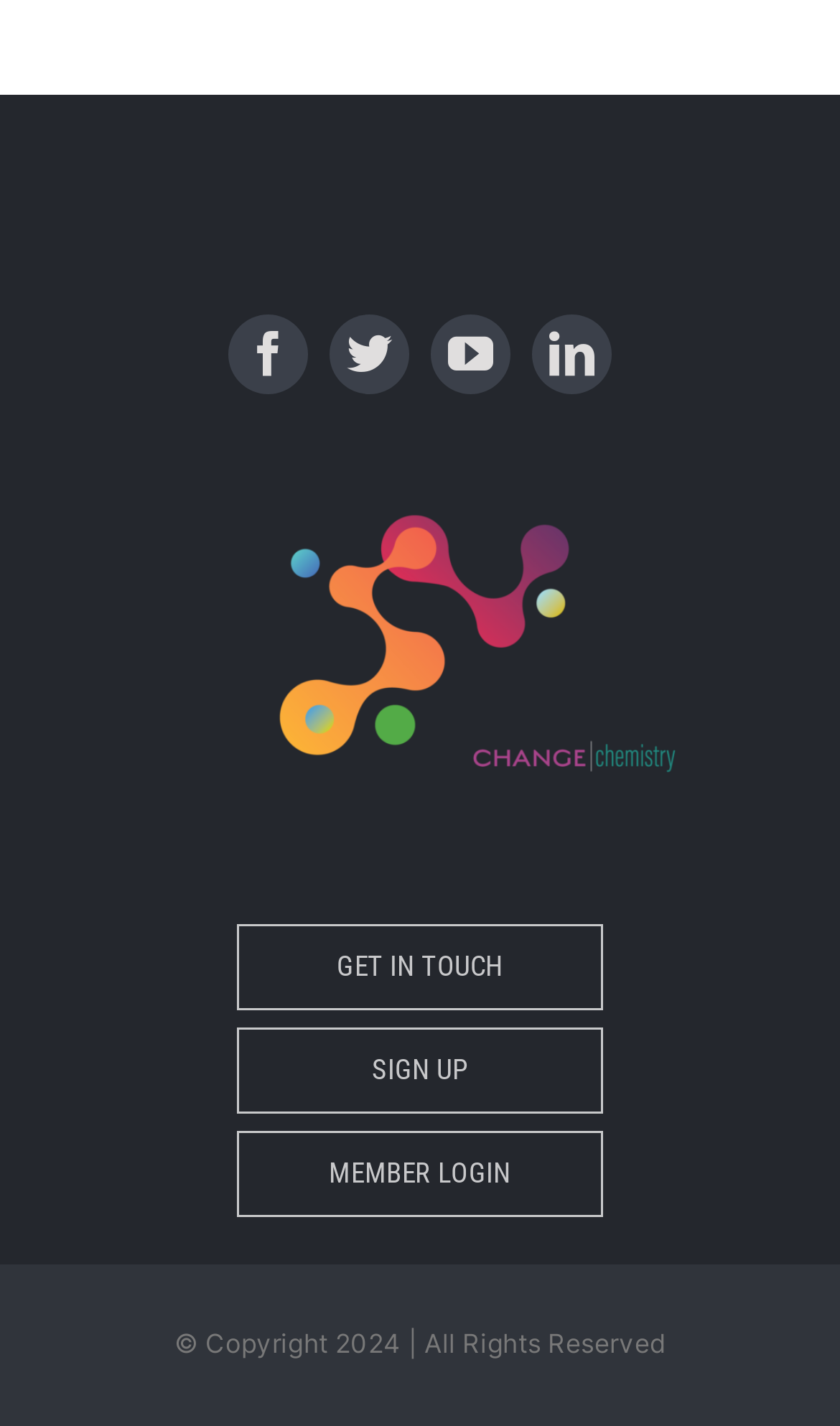Determine the bounding box coordinates of the element that should be clicked to execute the following command: "log in to member account".

[0.282, 0.794, 0.718, 0.854]